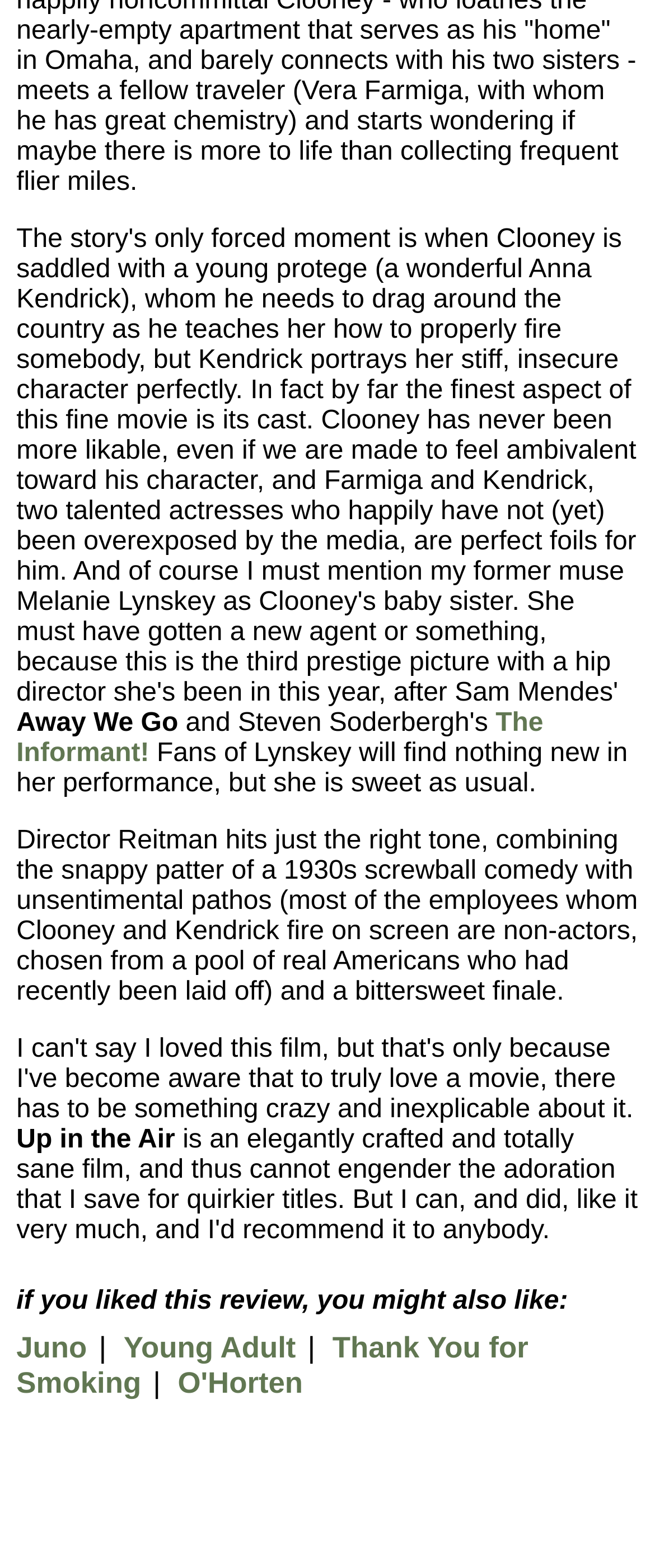Based on the description "Young Adult", find the bounding box of the specified UI element.

[0.189, 0.849, 0.452, 0.87]